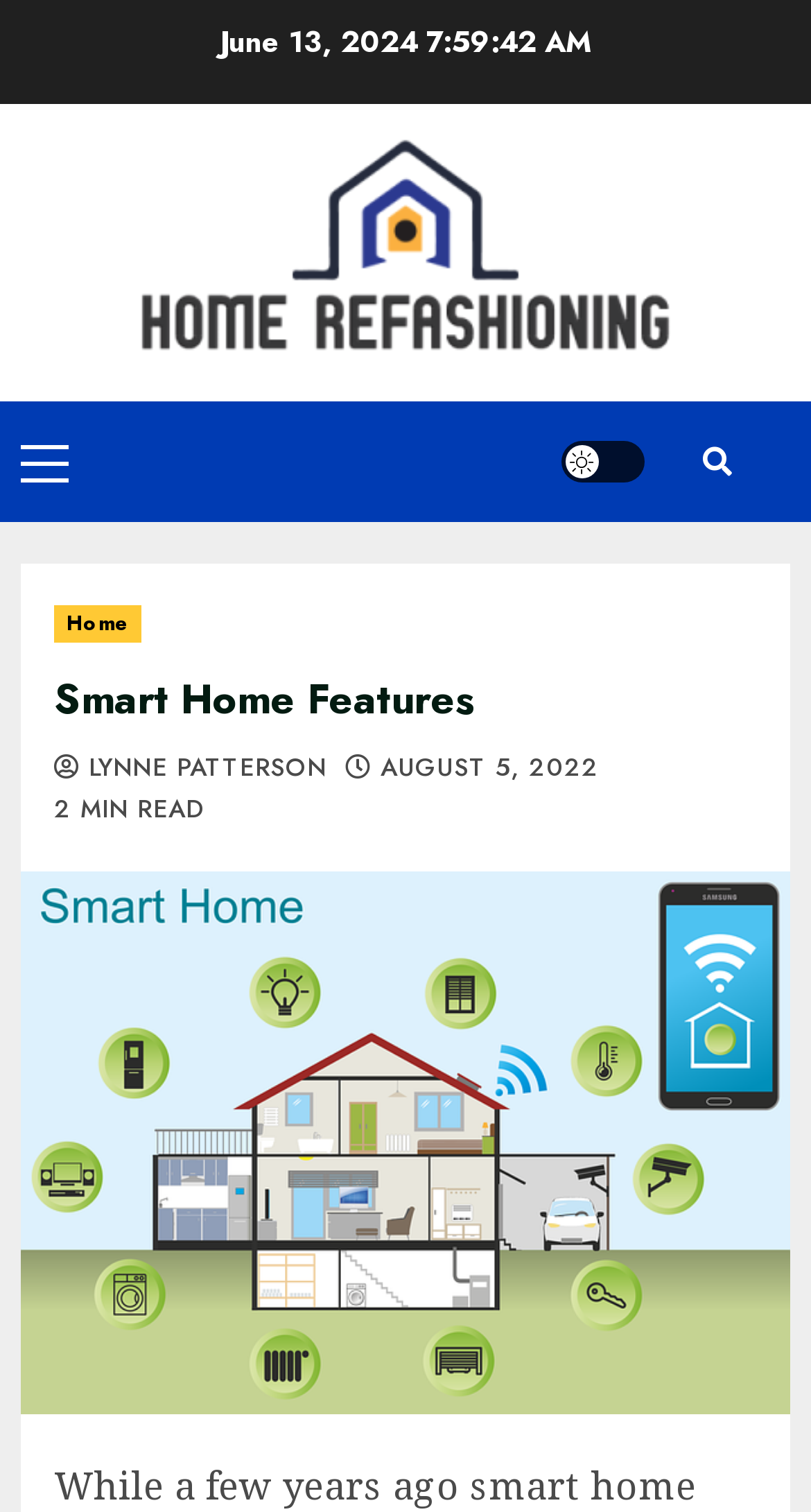Detail the various sections and features of the webpage.

The webpage is about smart home features, with a title "Smart Home Features - Home Refashioning" at the top. Below the title, there is a date "June 13, 2024" displayed prominently. On the top-left corner, there is a logo or icon of "Home Refashioning" with a link to the homepage. Next to the logo, there is a primary menu button. 

On the top-right corner, there is a light/dark mode button and a search icon represented by a magnifying glass symbol. Below these buttons, there is a header section that spans the entire width of the page. Within the header, there are links to the homepage, a heading "Smart Home Features", a link to the author "LYNNE PATTERSON", a publication date "AUGUST 5, 2022", and a read time "2 MIN READ".